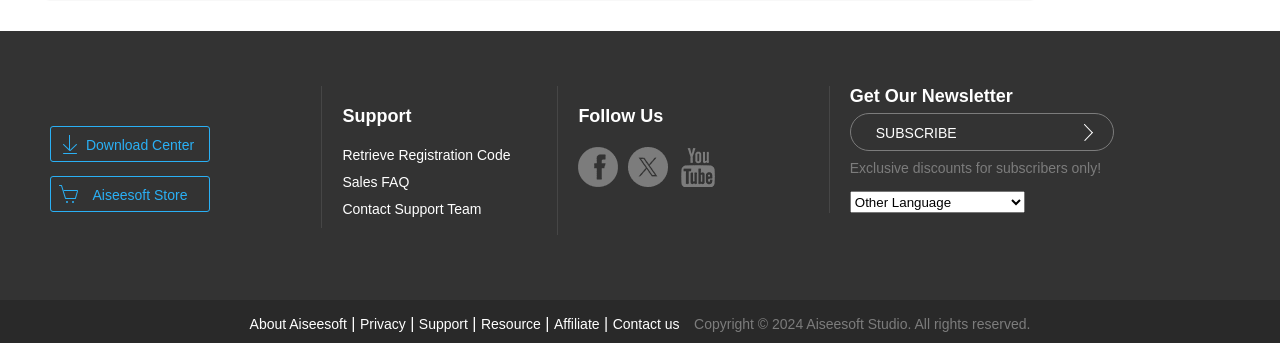From the webpage screenshot, predict the bounding box of the UI element that matches this description: "Sales FAQ".

[0.267, 0.507, 0.408, 0.554]